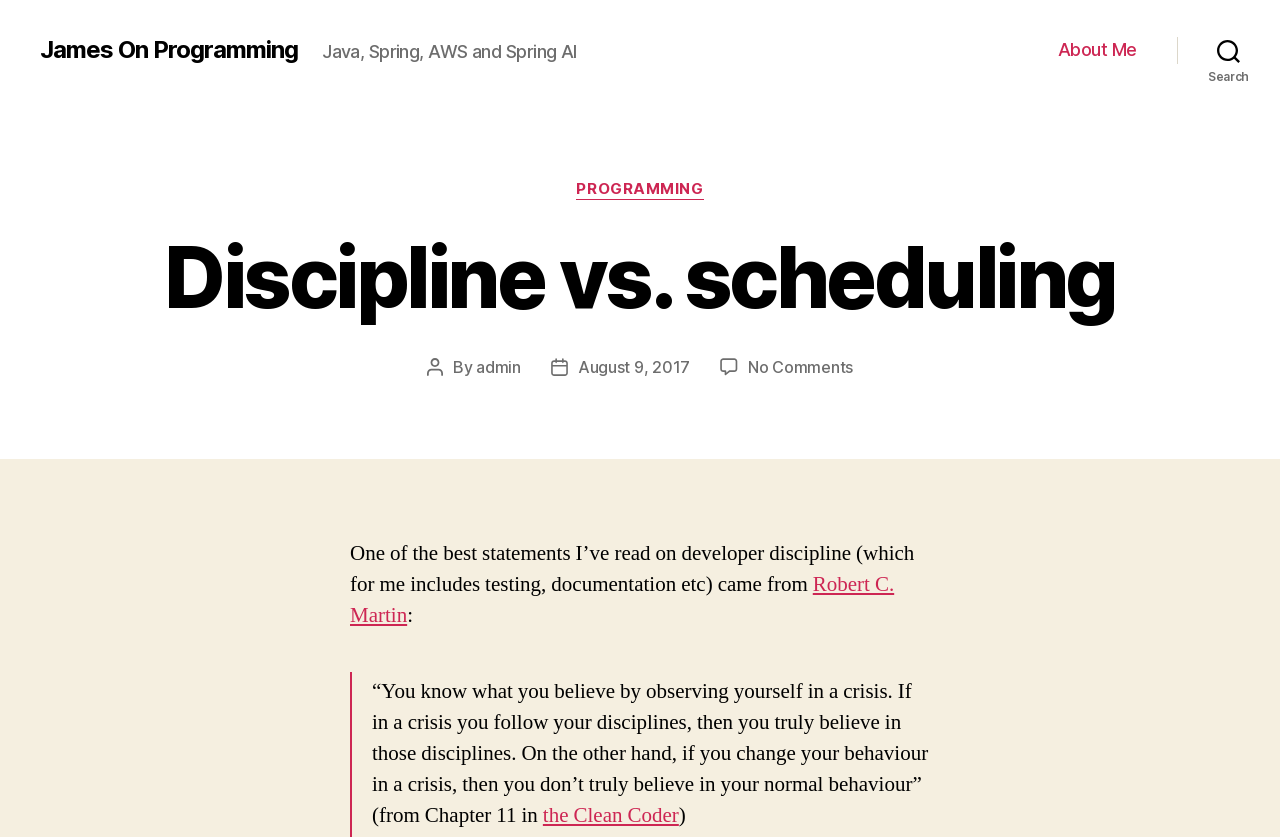What is the category of the post?
Please give a detailed and thorough answer to the question, covering all relevant points.

The category of the post can be found by looking at the header section, which contains a link labeled as 'Categories'. Below this link, there is another link labeled as 'PROGRAMMING', which indicates the category of the post.